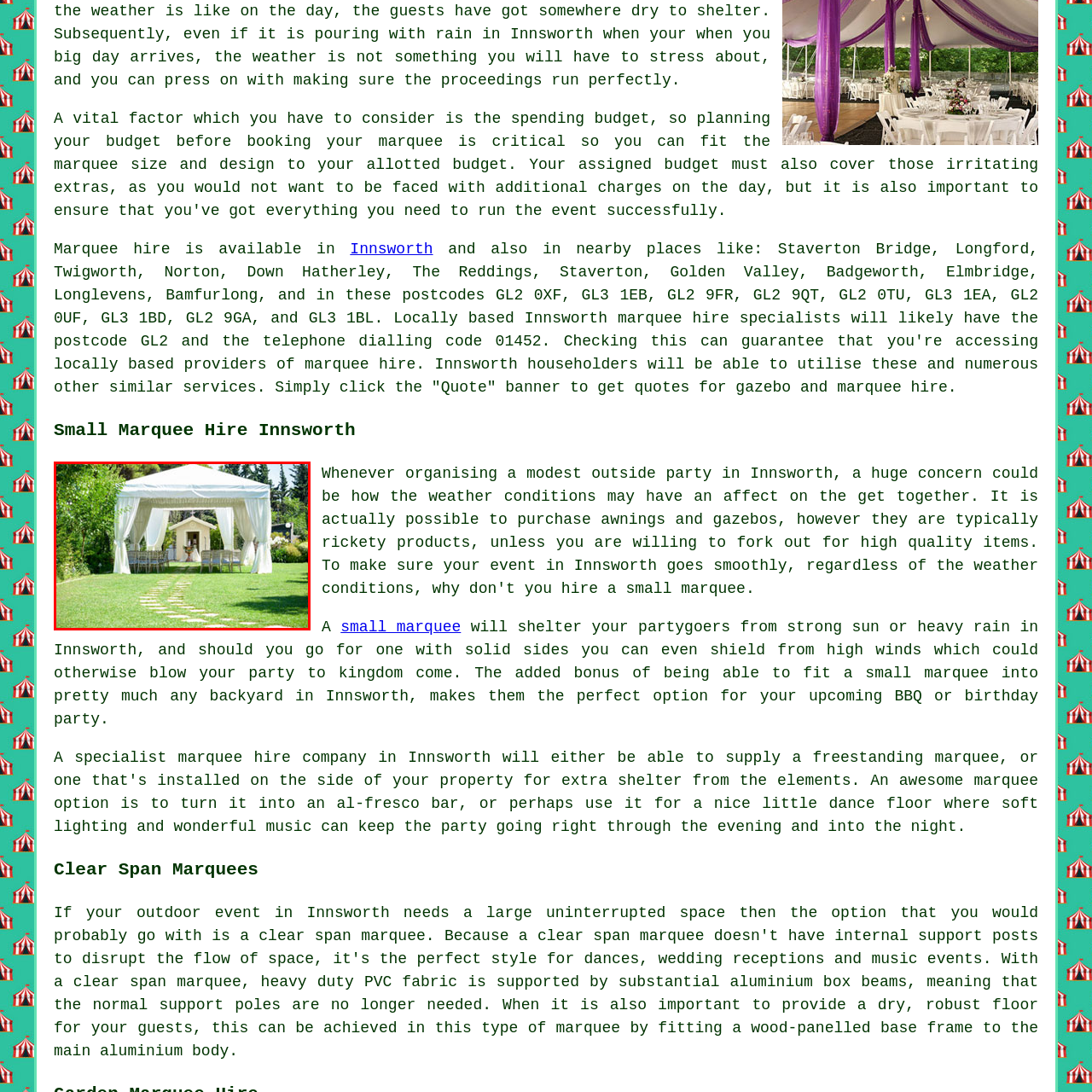Look at the area within the red bounding box, provide a one-word or phrase response to the following question: What material are the pathway tiles made of?

Stone